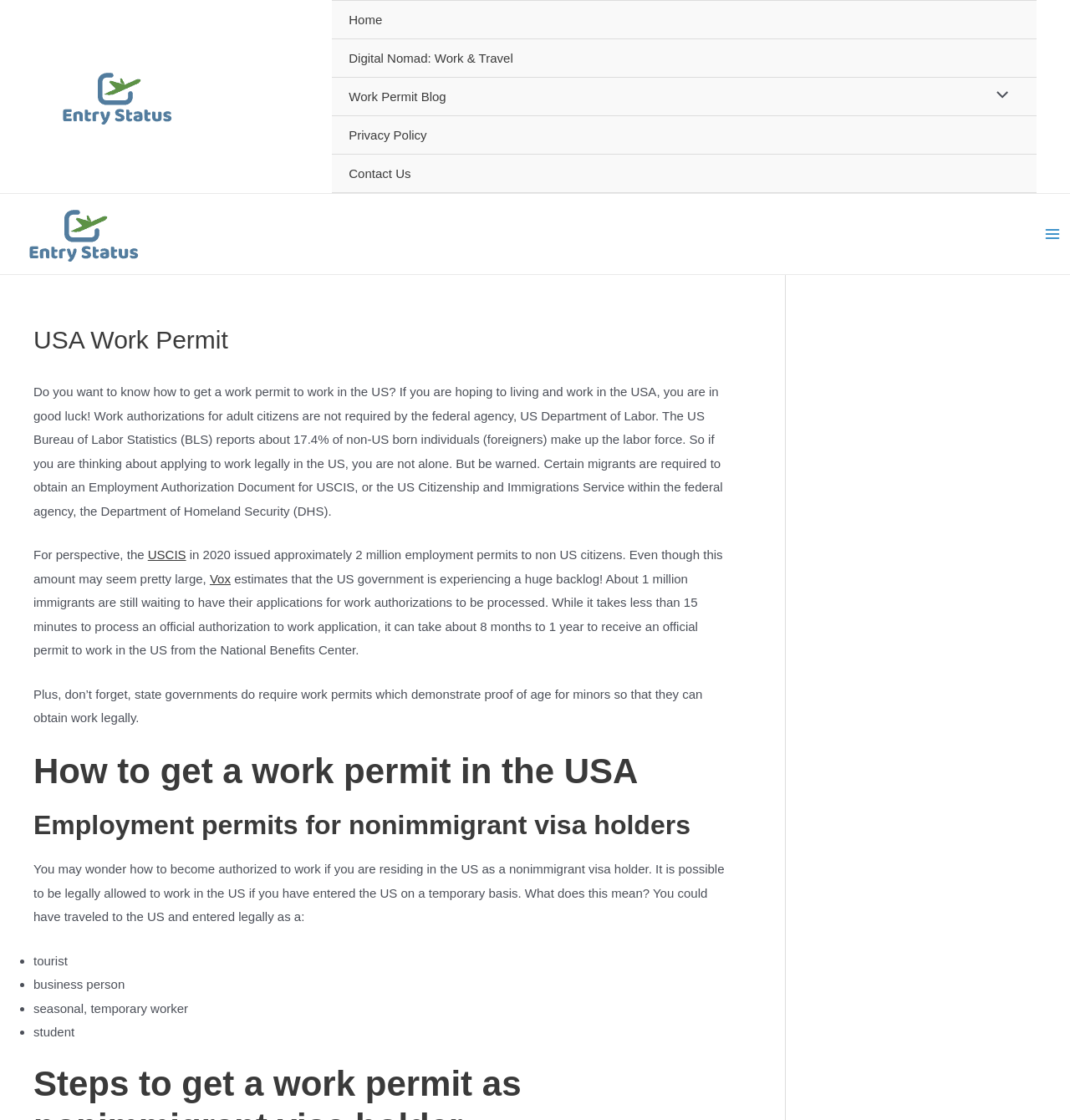Identify the bounding box coordinates of the specific part of the webpage to click to complete this instruction: "Click the 'Vox' link".

[0.196, 0.51, 0.216, 0.523]